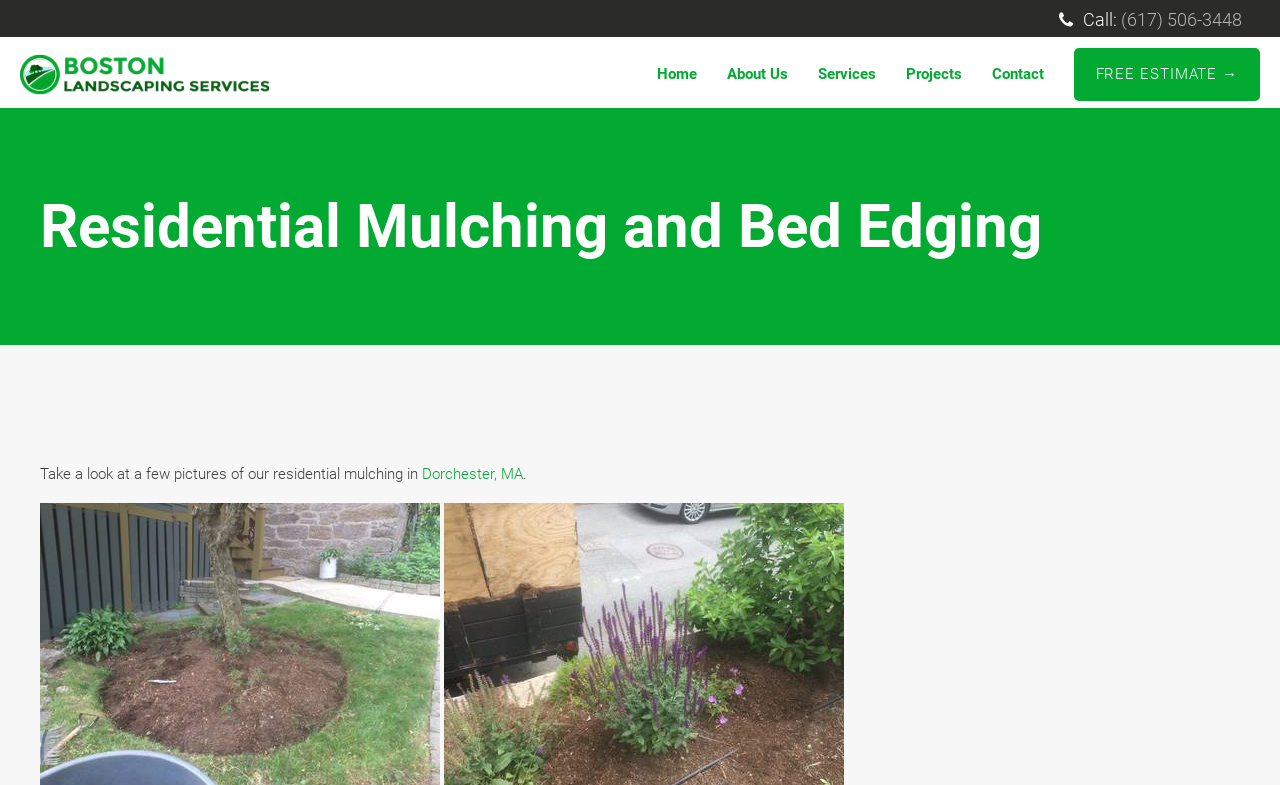Please find the bounding box coordinates in the format (top-left x, top-left y, bottom-right x, bottom-right y) for the given element description. Ensure the coordinates are floating point numbers between 0 and 1. Description: alt="Canadian Heritage"

None